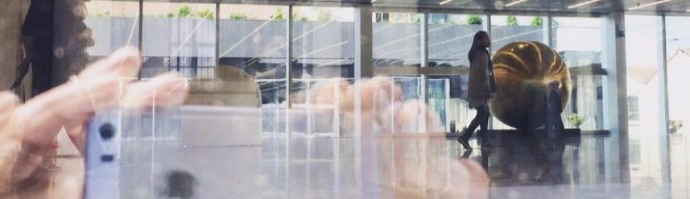What is the shape of the sculpture in the image?
Give a detailed and exhaustive answer to the question.

The caption describes the sculpture as resembling a spiraled shell, which suggests that it has a curved, spiral shape.